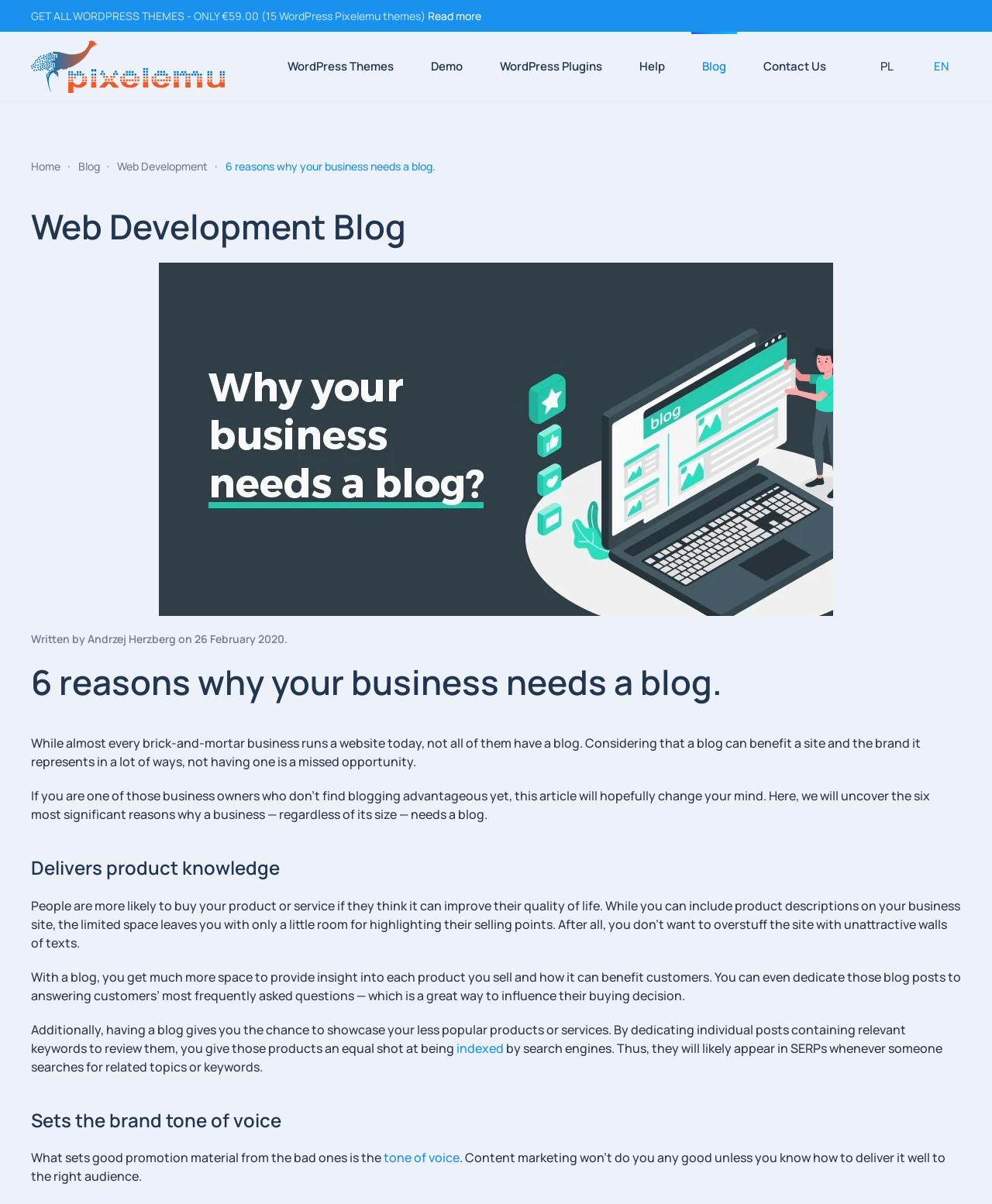Give a one-word or one-phrase response to the question:
What is the name of the author of the article?

Andrzej Herzberg